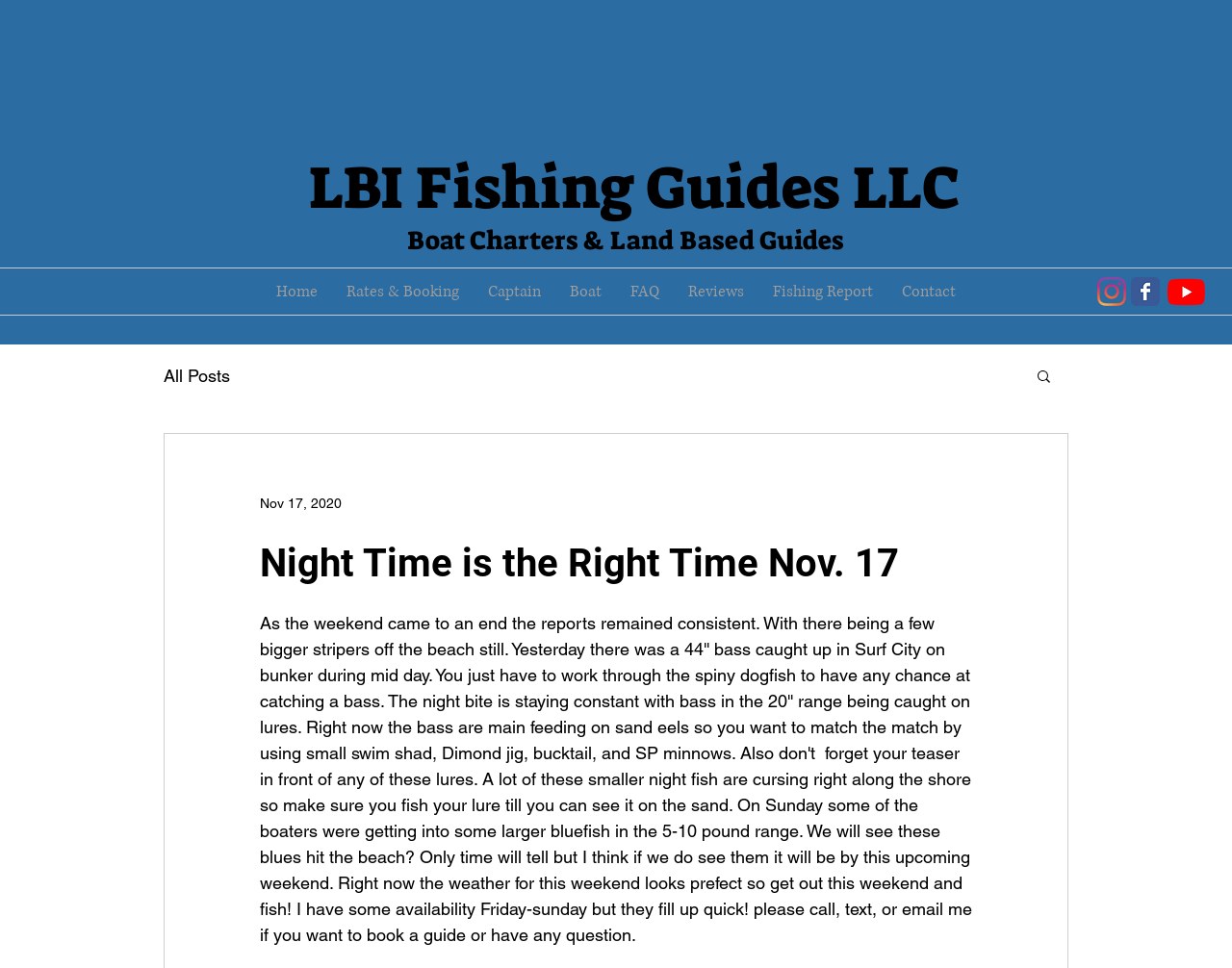Using the provided element description "Fishing Report", determine the bounding box coordinates of the UI element.

[0.616, 0.278, 0.72, 0.326]